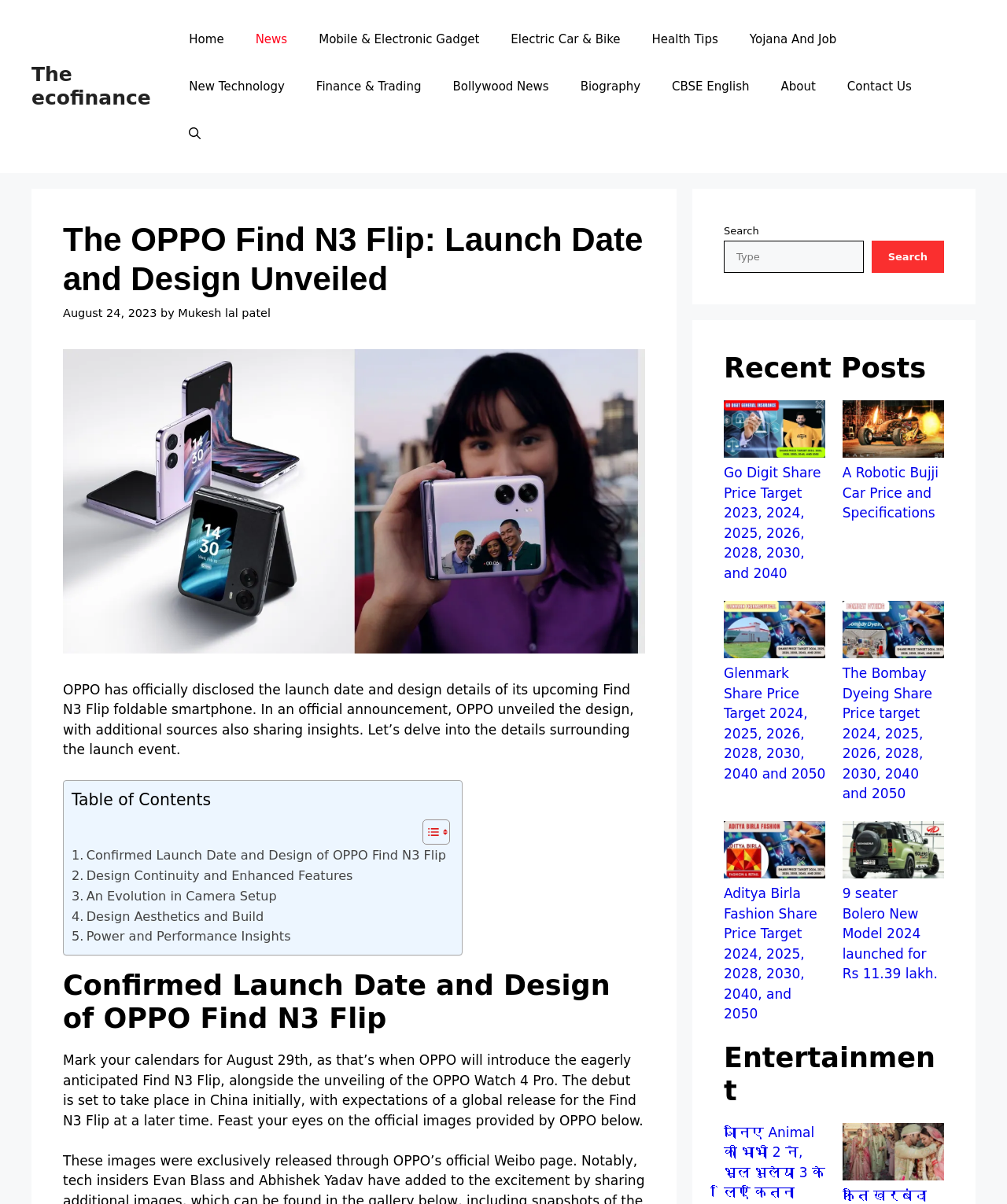What is the category of the recent post 'Go Digit Share Price Target 2023, 2024, 2025, 2026, 2028, 2030, and 2040'?
Refer to the image and give a detailed answer to the question.

The recent post 'Go Digit Share Price Target 2023, 2024, 2025, 2026, 2028, 2030, and 2040' is categorized under Finance & Trading, which is one of the navigation links in the primary navigation menu.